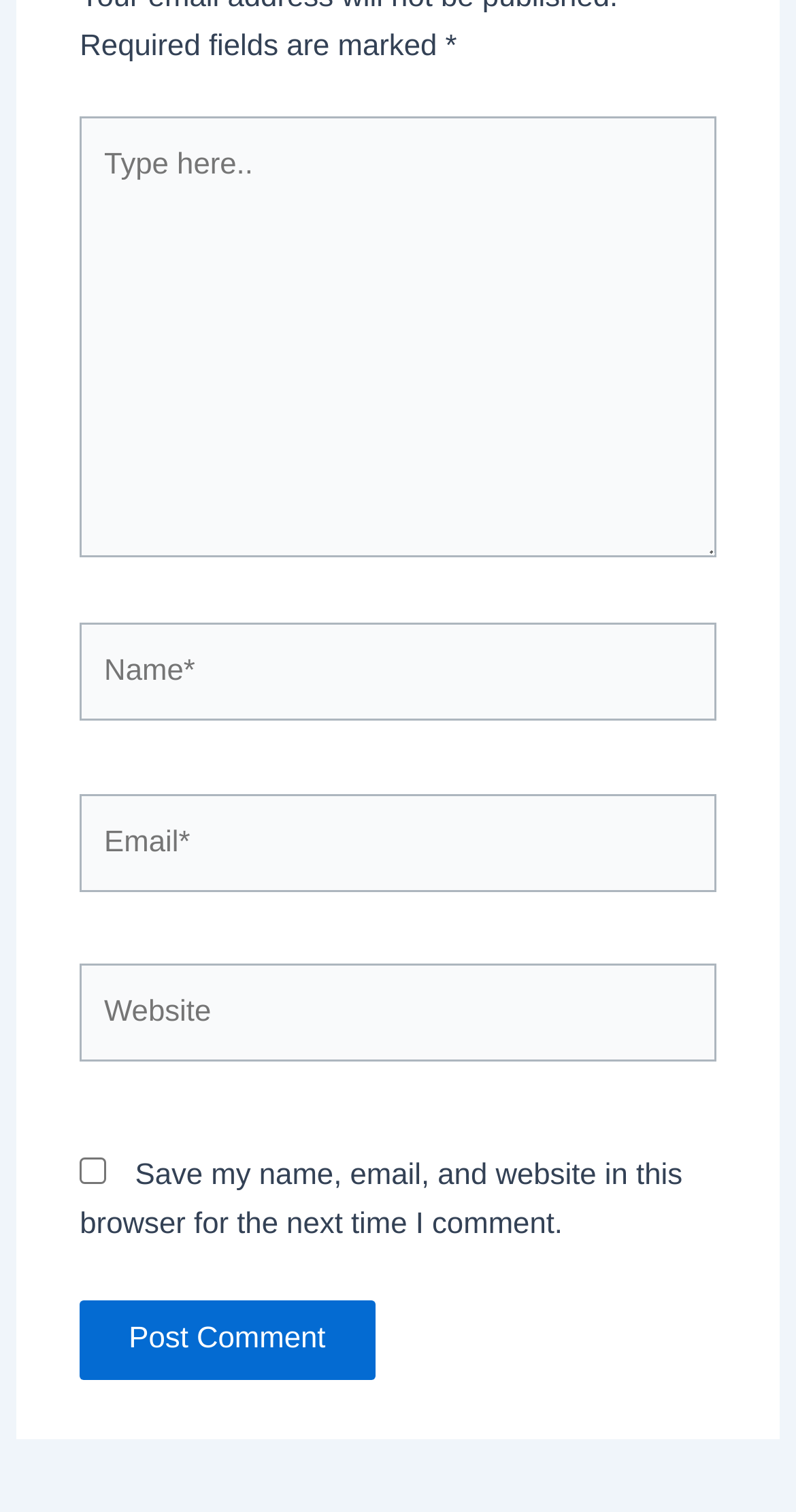From the screenshot, find the bounding box of the UI element matching this description: "name="submit" value="Post Comment"". Supply the bounding box coordinates in the form [left, top, right, bottom], each a float between 0 and 1.

[0.1, 0.86, 0.471, 0.912]